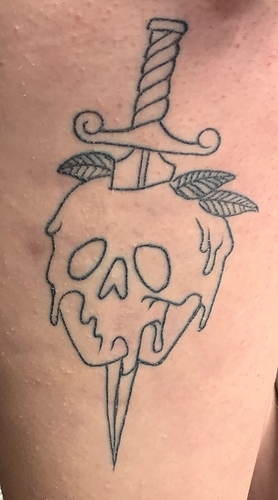Provide a short answer to the following question with just one word or phrase: What natural element is introduced in the tattoo?

Leaves